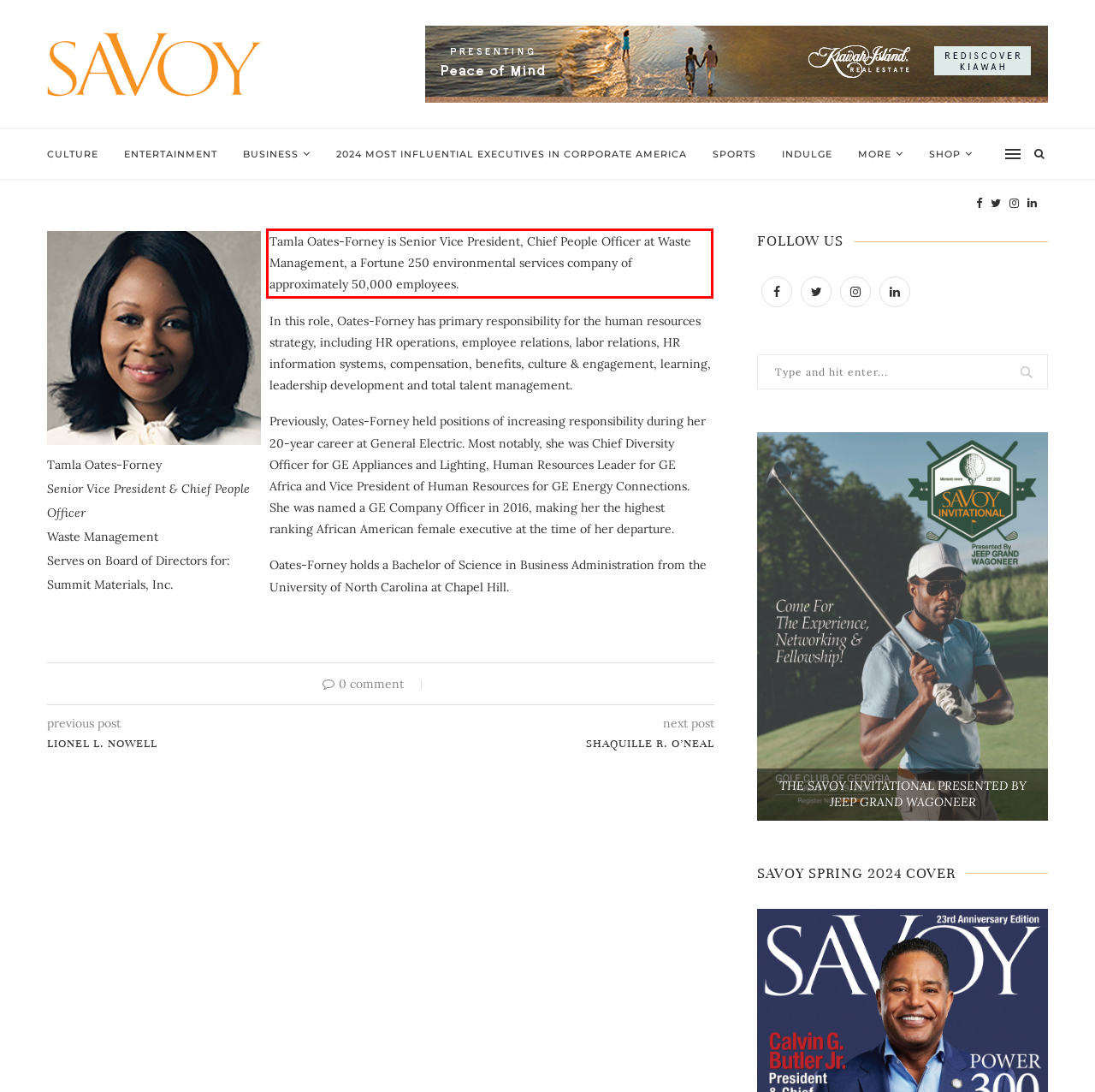The screenshot you have been given contains a UI element surrounded by a red rectangle. Use OCR to read and extract the text inside this red rectangle.

Tamla Oates-Forney is Senior Vice President, Chief People Officer at Waste Management, a Fortune 250 environmental services company of approximately 50,000 employees.